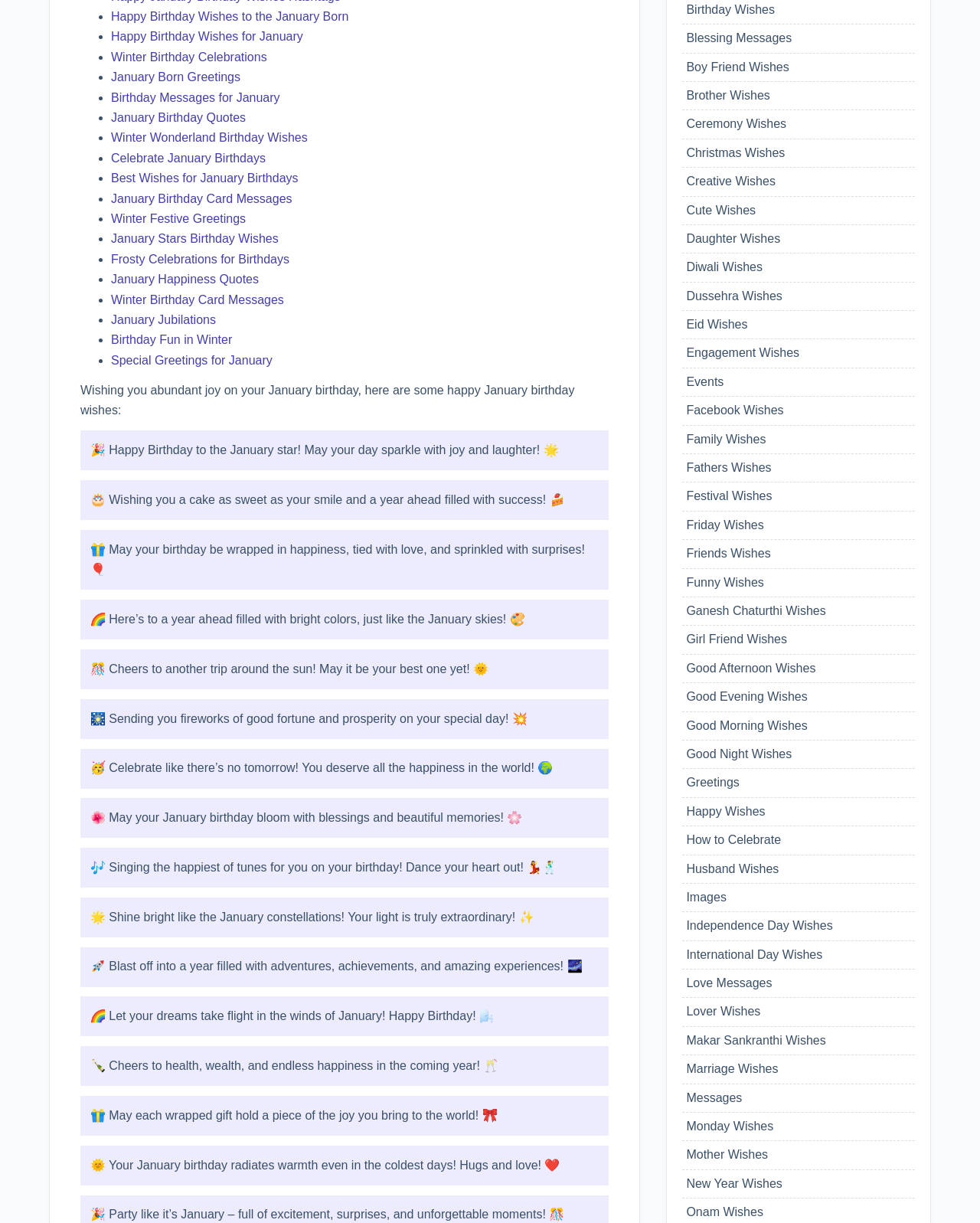What is the tone of the messages on this webpage?
Based on the image, answer the question in a detailed manner.

Upon reading the static text elements on the webpage, I notice that the tone of the messages is overwhelmingly happy and celebratory. The messages use words and phrases such as 'abundant joy', 'sparkle with joy', and 'wrapped in happiness', which convey a sense of excitement and celebration. This suggests that the tone of the messages on this webpage is happy and celebratory.